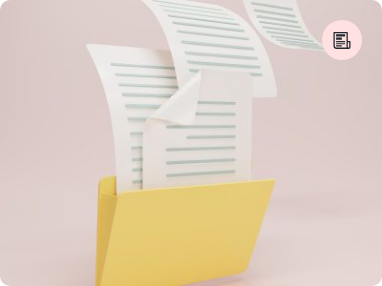Explain all the elements you observe in the image.

The image features a stylized representation of a yellow folder from which sheets of paper are emerging. The papers are illustrated with light blue lines, suggesting a focus on organization and documentation. This visual metaphor aligns well with themes of communication and administrative processes, which could pertain to legal, academic, or corporate contexts. The soft pink background adds a gentle aesthetic, making the image visually appealing while drawing attention to the content symbolized by the papers and folder. The overall design captures the essence of information sharing or record-keeping, possibly in relation to recent communications in a legal or formal setting, as seen in the context of briefings and submissions highlighted in a related article about a case.